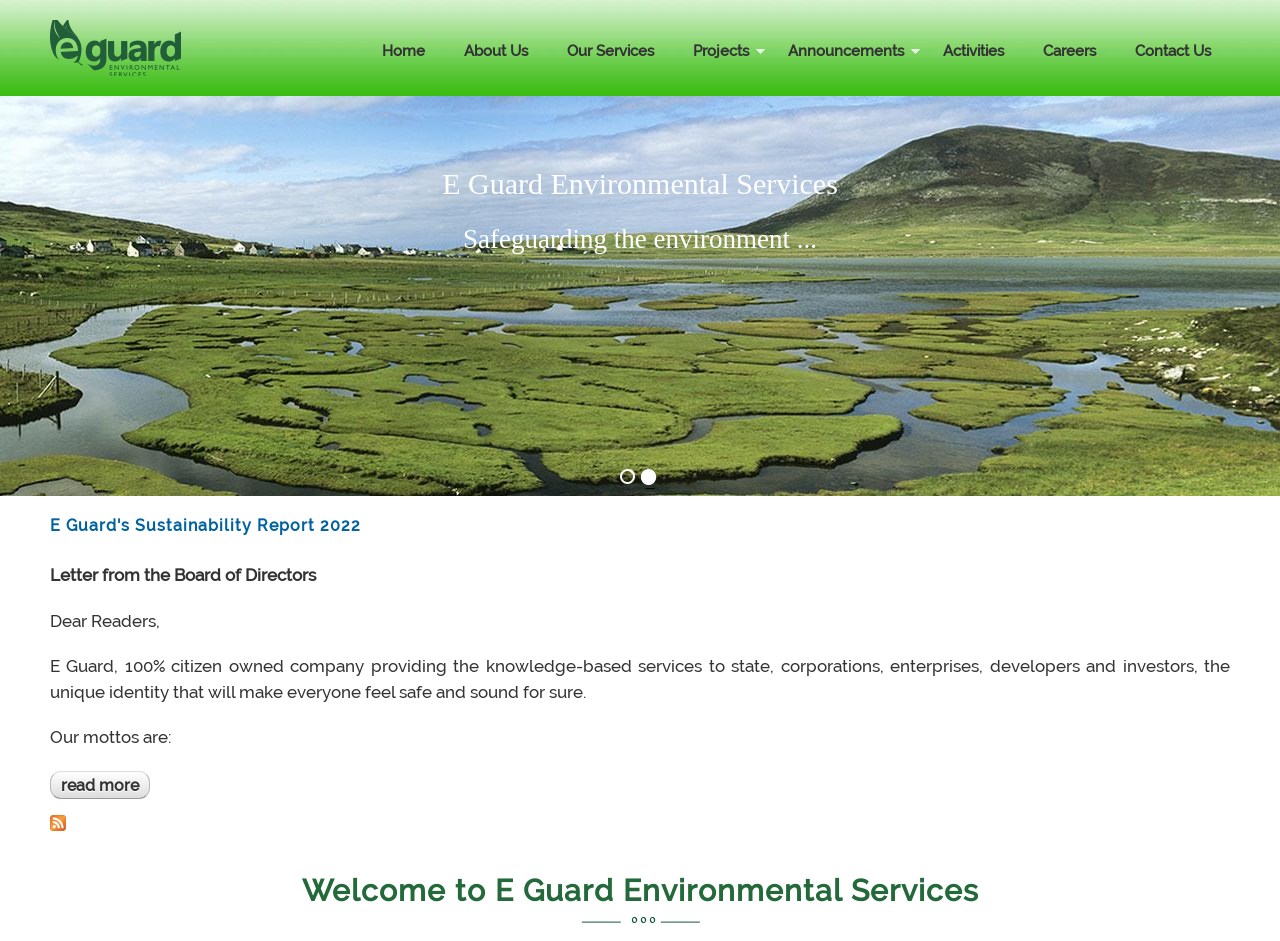Please identify the bounding box coordinates of the clickable region that I should interact with to perform the following instruction: "Go to the 'About Us' page". The coordinates should be expressed as four float numbers between 0 and 1, i.e., [left, top, right, bottom].

[0.362, 0.047, 0.412, 0.063]